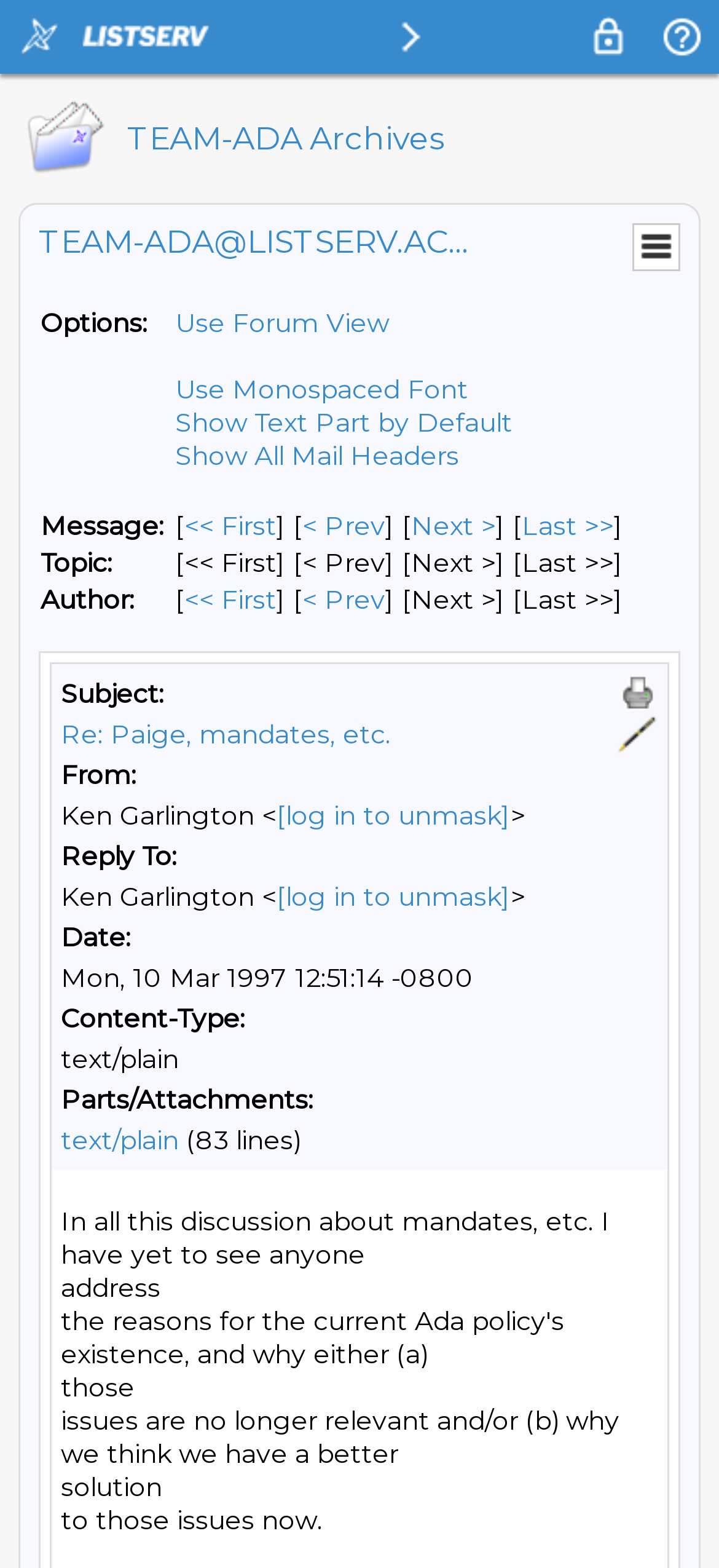Determine the bounding box coordinates of the area to click in order to meet this instruction: "Reply to the current message".

[0.859, 0.455, 0.915, 0.481]